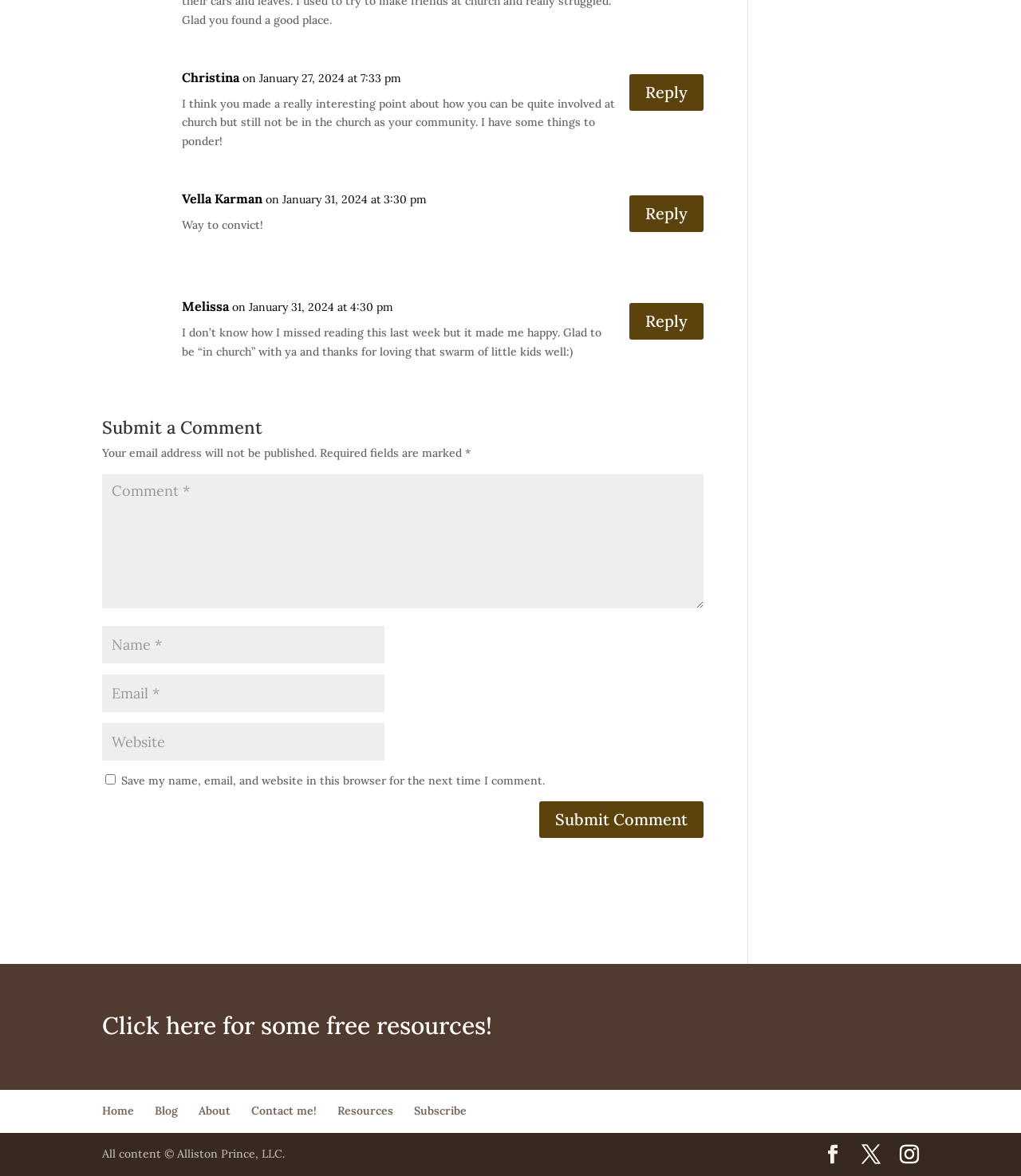Pinpoint the bounding box coordinates of the element that must be clicked to accomplish the following instruction: "Click here for some free resources!". The coordinates should be in the format of four float numbers between 0 and 1, i.e., [left, top, right, bottom].

[0.1, 0.859, 0.482, 0.885]